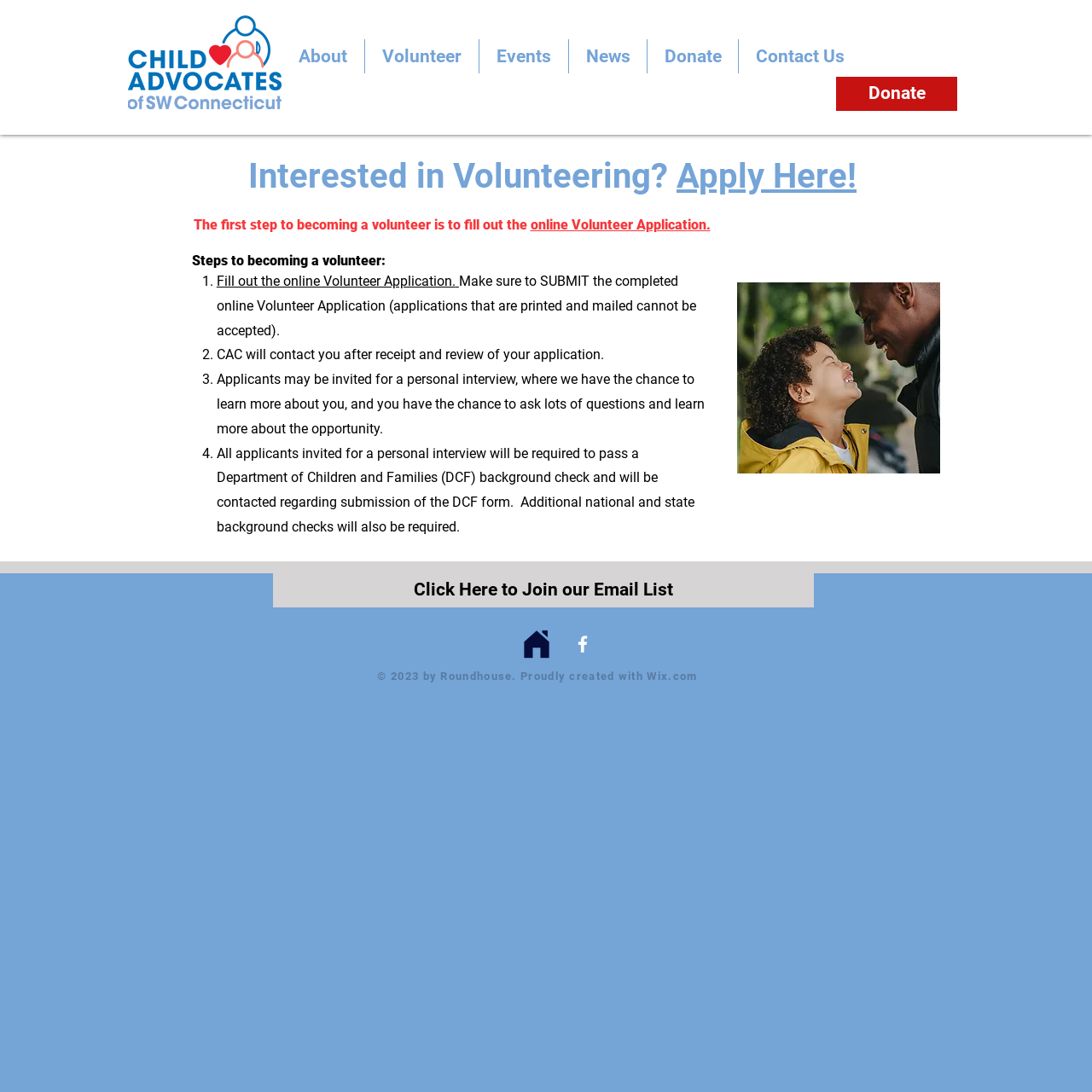Explain in detail what you observe on this webpage.

The webpage is focused on applying to become a volunteer, with the title "Apply Now" prominently displayed. At the top left, there is a small link, and next to it, an image of a child advocate lockup. A navigation menu follows, with options for "About", "Volunteer", "Events", "News", "Donate", and "Contact Us".

Below the navigation menu, there is a main section with a heading that reads "Interested in Volunteering? Apply Here!" with a link to apply. The text explains that the first step to becoming a volunteer is to fill out the online Volunteer Application. There is a list of steps to become a volunteer, including filling out the application, submitting it, and potentially being invited for a personal interview. The list also mentions the requirement for background checks.

On the right side of the main section, there is an image of a person. At the bottom of the page, there is a content information section with a link to join an email list, an image, and a social bar with a link to Facebook. The webpage ends with a copyright notice and a mention of the website creator, Wix.com.